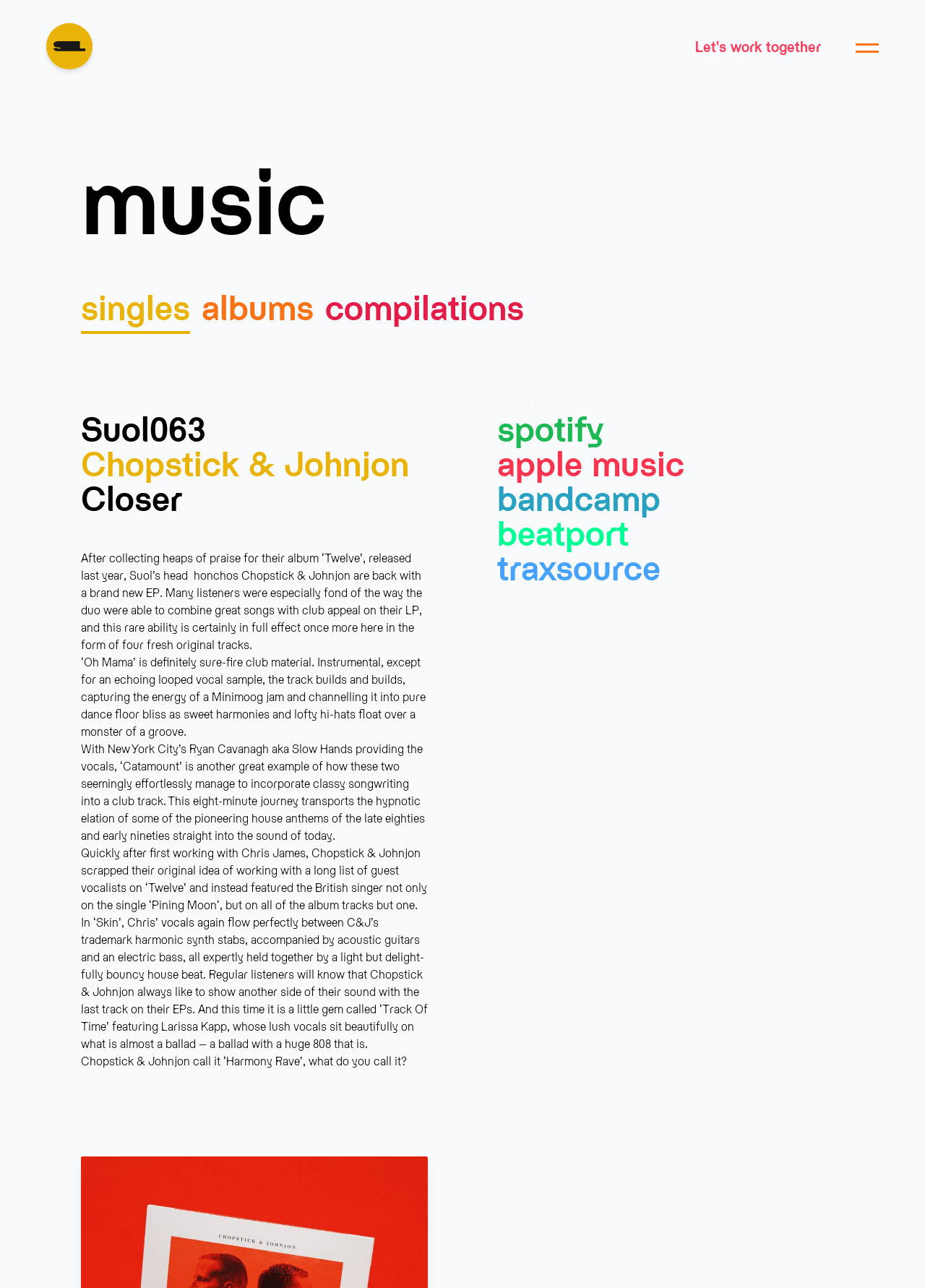Please specify the bounding box coordinates for the clickable region that will help you carry out the instruction: "Click on the 'contact' link".

[0.773, 0.429, 0.962, 0.478]